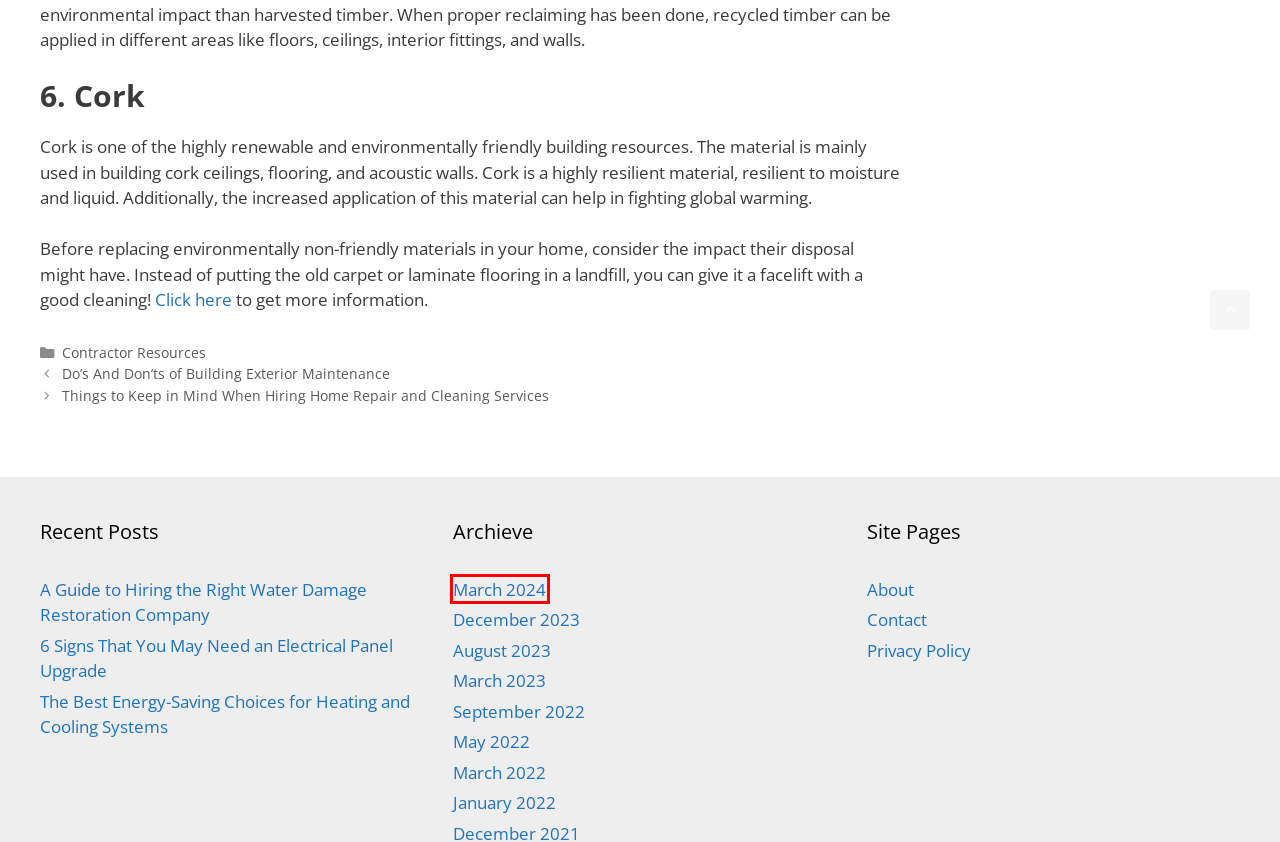You have a screenshot of a webpage with a red rectangle bounding box around an element. Identify the best matching webpage description for the new page that appears after clicking the element in the bounding box. The descriptions are:
A. March 2023 - Apprendre Anglais
B. Things to Keep in Mind When Hiring Home Repair and Cleaning Services - Apprendre Anglais
C. Carpet Cleaning London Ontario | Natural Cleaning Systems
D. September 2022 - Apprendre Anglais
E. March 2024 - Apprendre Anglais
F. January 2022 - Apprendre Anglais
G. December 2023 - Apprendre Anglais
H. Privacy Policy - Apprendre Anglais

E